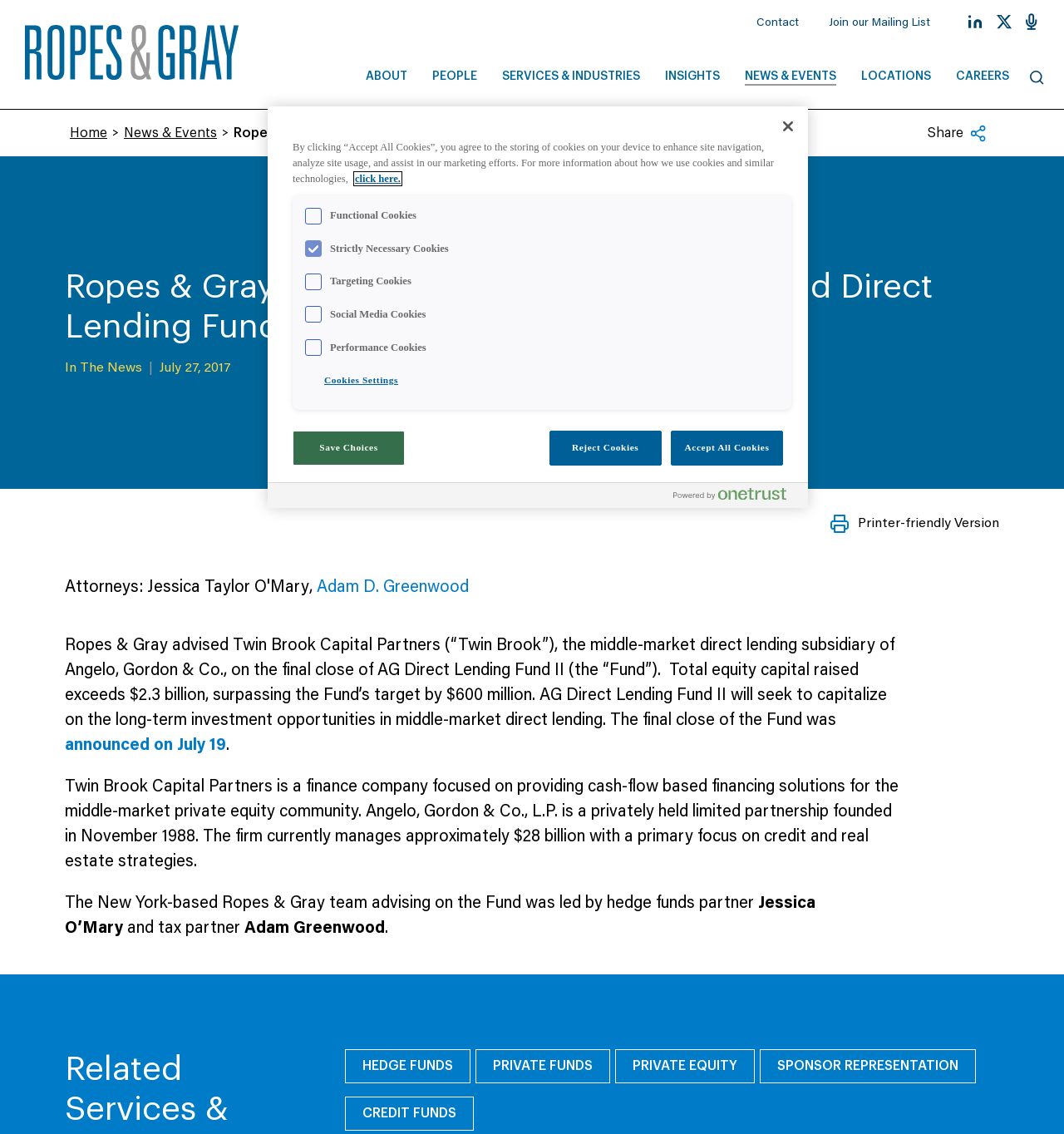Determine the bounding box coordinates of the clickable element to achieve the following action: 'View the printer-friendly version'. Provide the coordinates as four float values between 0 and 1, formatted as [left, top, right, bottom].

[0.78, 0.453, 0.939, 0.471]